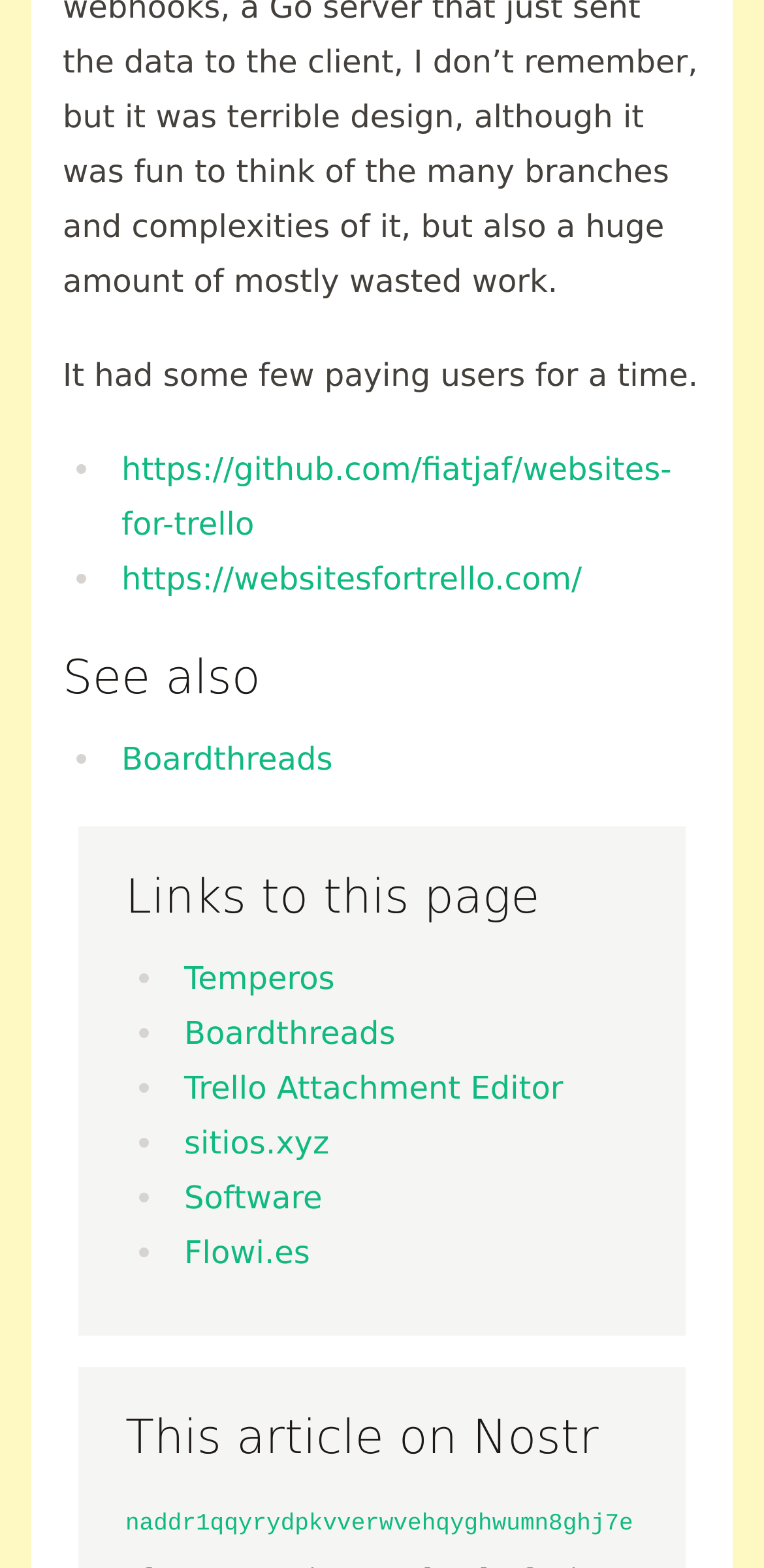Locate the UI element described by https://websitesfortrello.com/ in the provided webpage screenshot. Return the bounding box coordinates in the format (top-left x, top-left y, bottom-right x, bottom-right y), ensuring all values are between 0 and 1.

[0.159, 0.357, 0.762, 0.381]